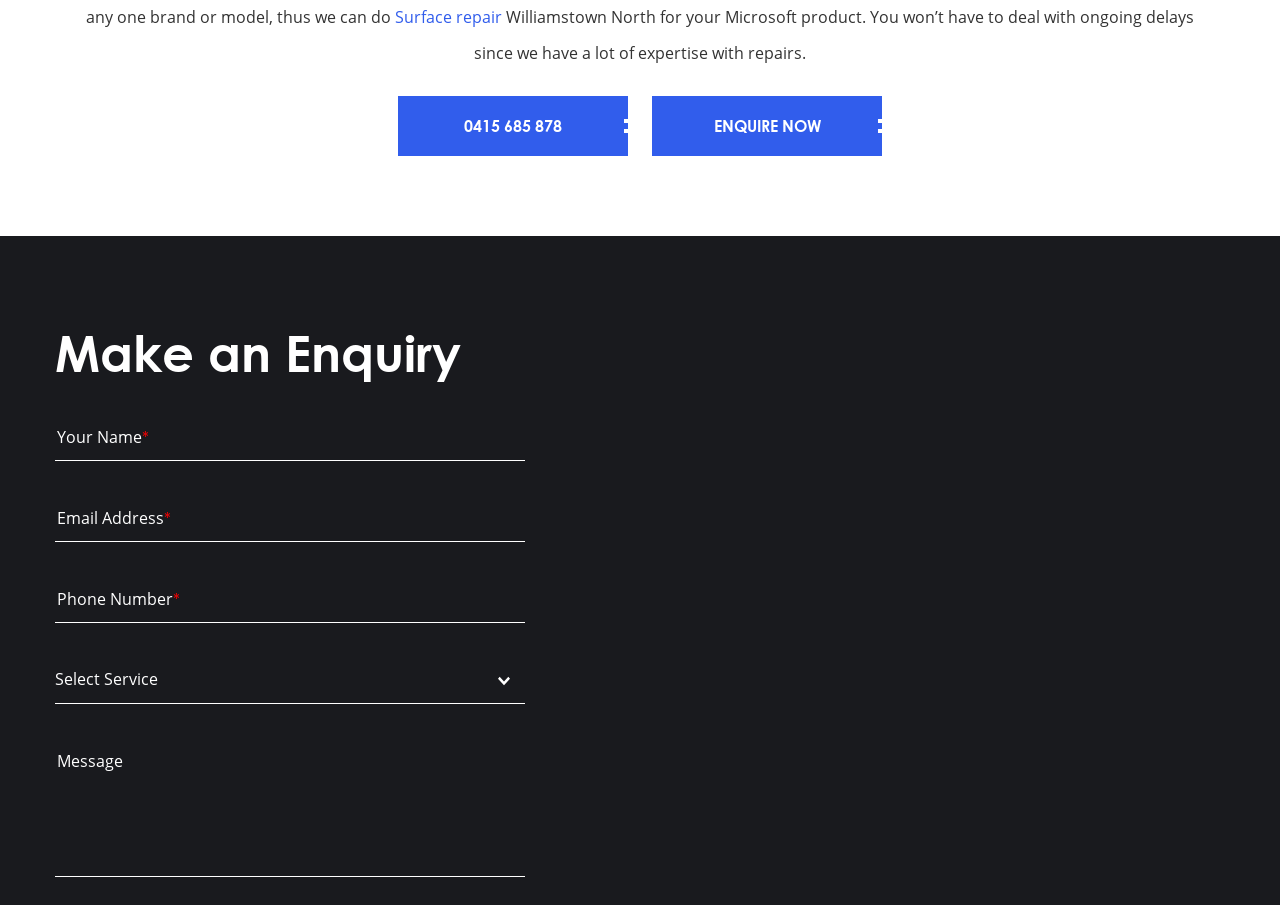Determine the bounding box coordinates of the clickable region to follow the instruction: "Click on 'Surface repair'".

[0.309, 0.006, 0.392, 0.03]